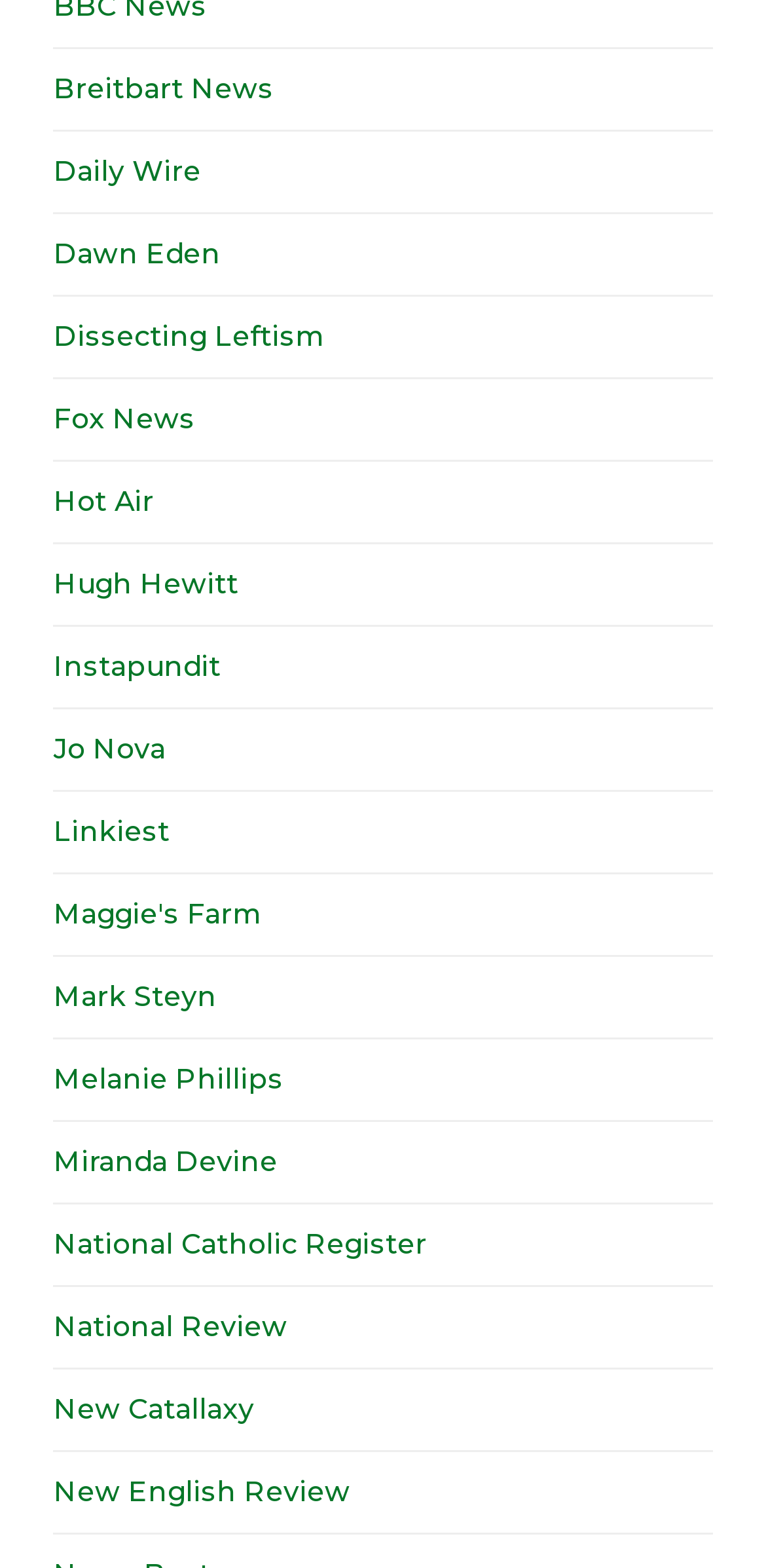Please determine the bounding box coordinates of the element's region to click for the following instruction: "go to Fox News".

[0.07, 0.256, 0.255, 0.279]